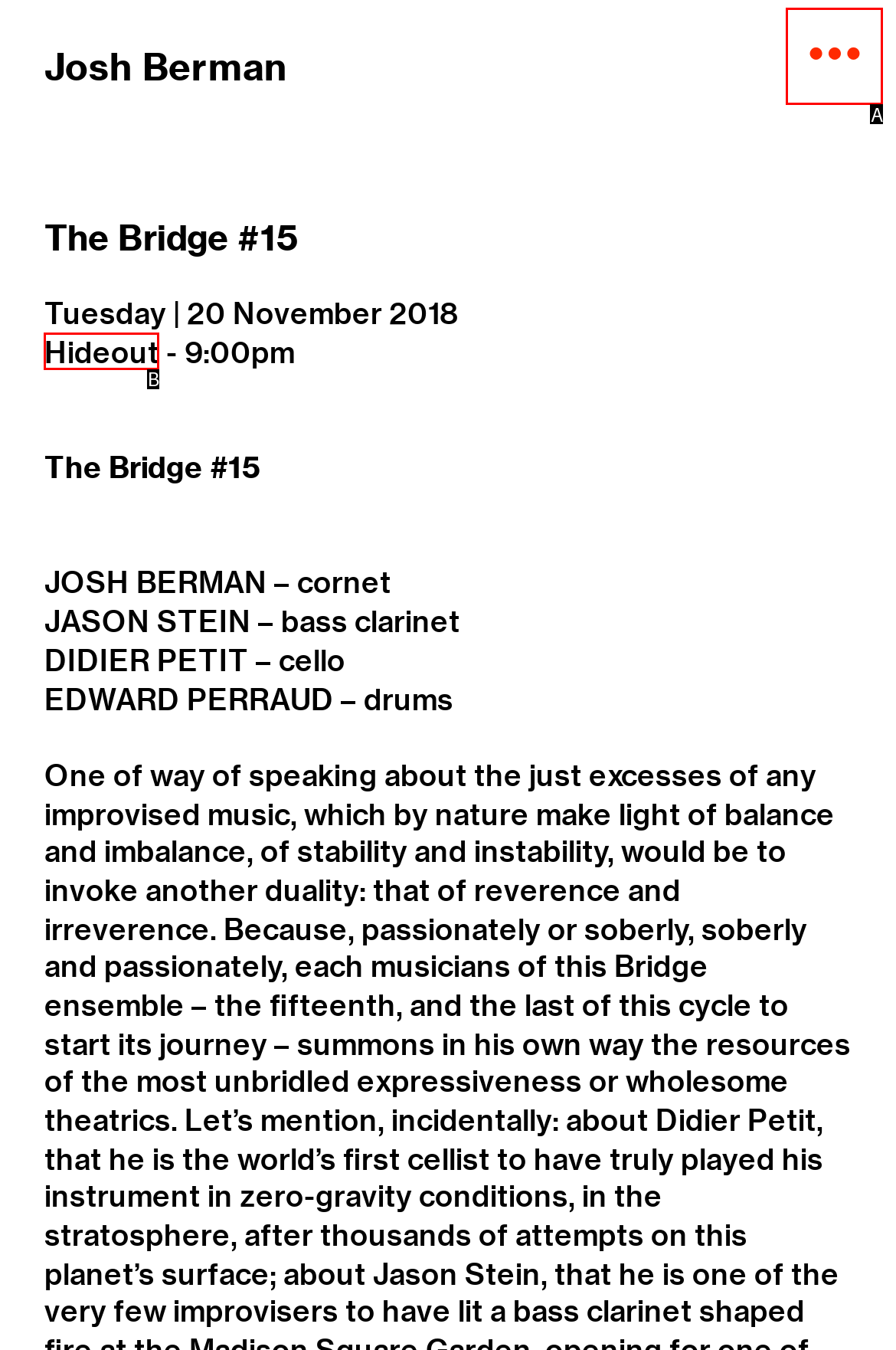Choose the letter that best represents the description: Pinterest. Provide the letter as your response.

None